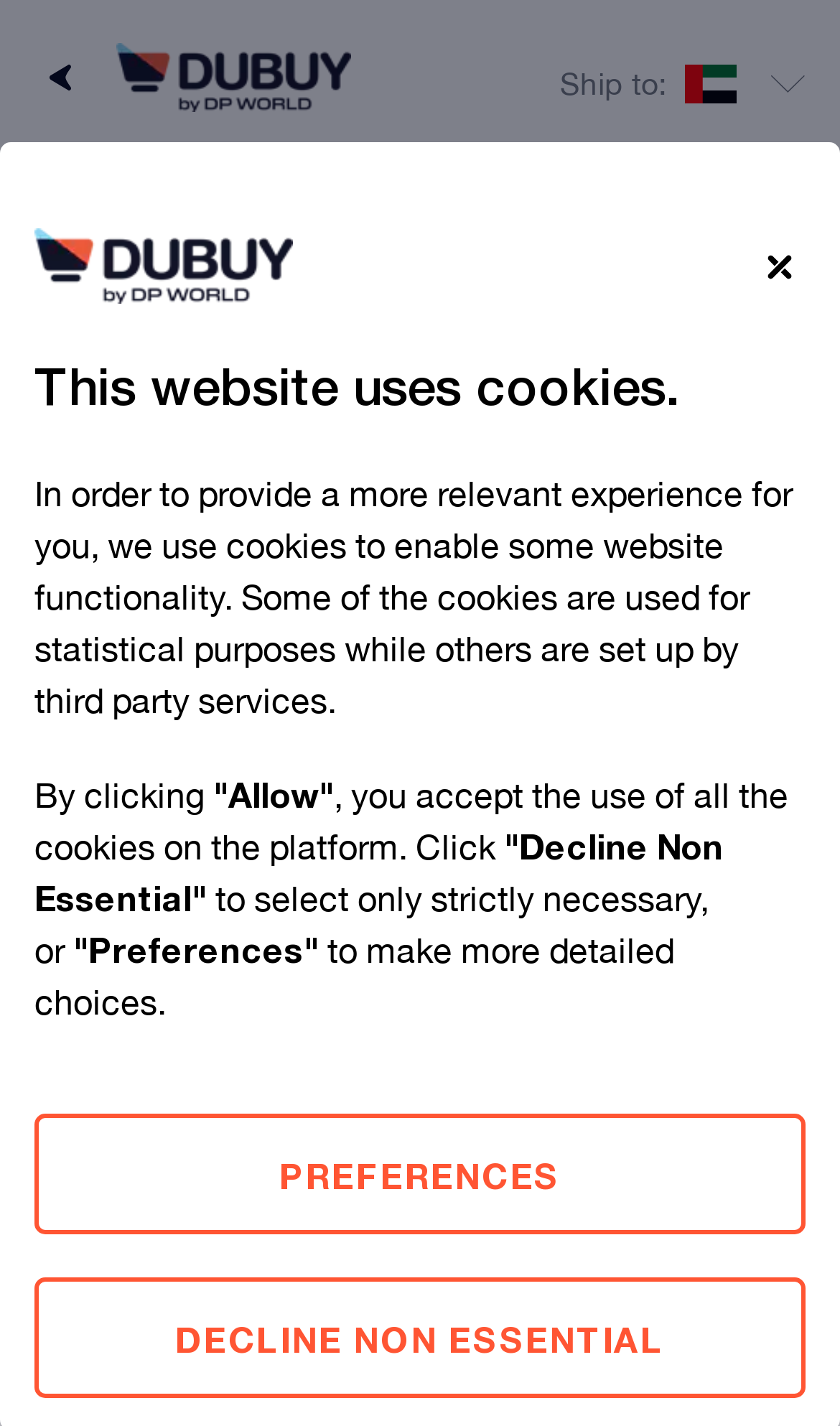Given the content of the image, can you provide a detailed answer to the question?
What is the currency used?

I found the currency used by looking at the StaticText element with the text 'AED' which is located next to the price of the product.